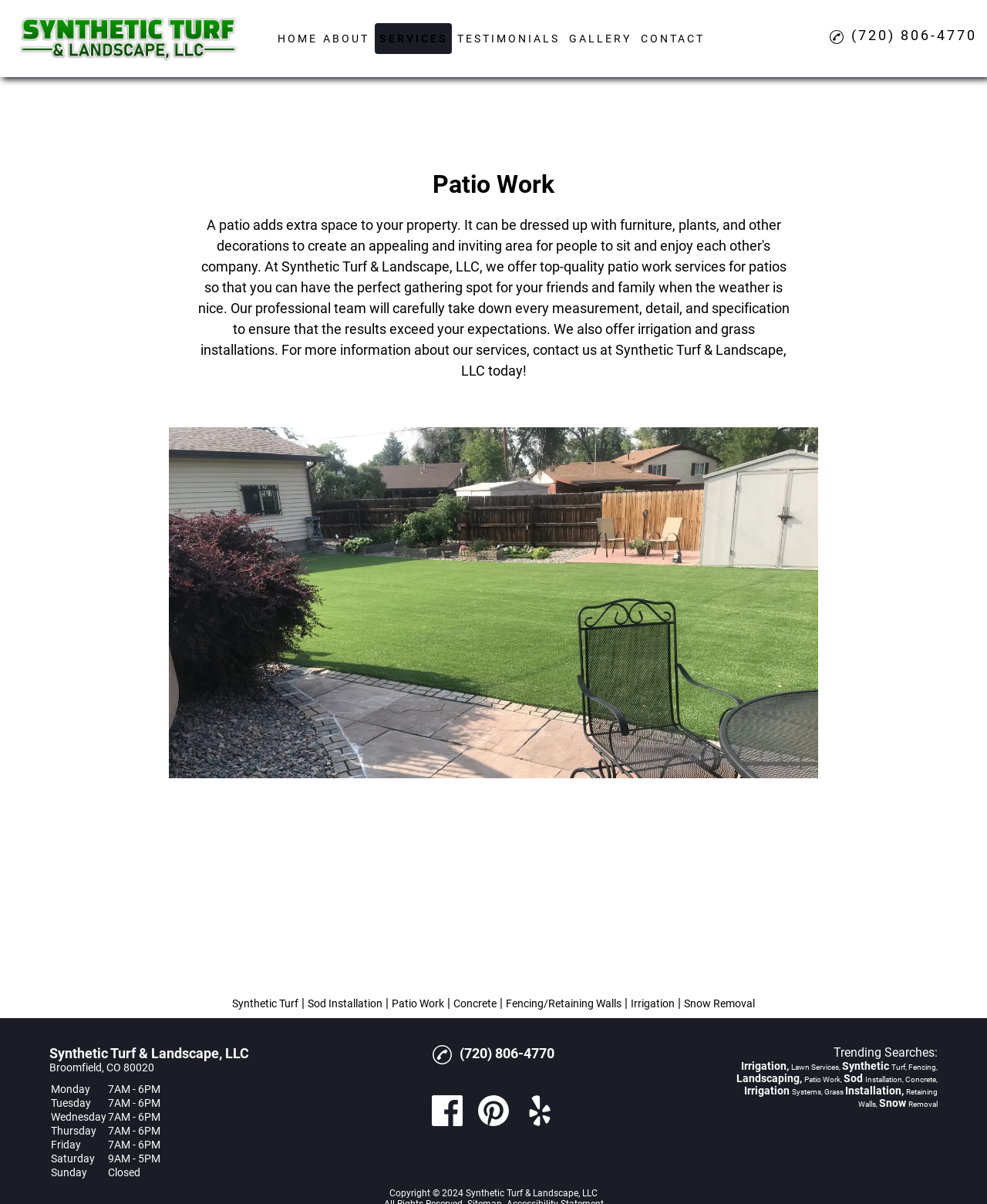Answer briefly with one word or phrase:
What is the phone number of the company?

(720) 806-4770